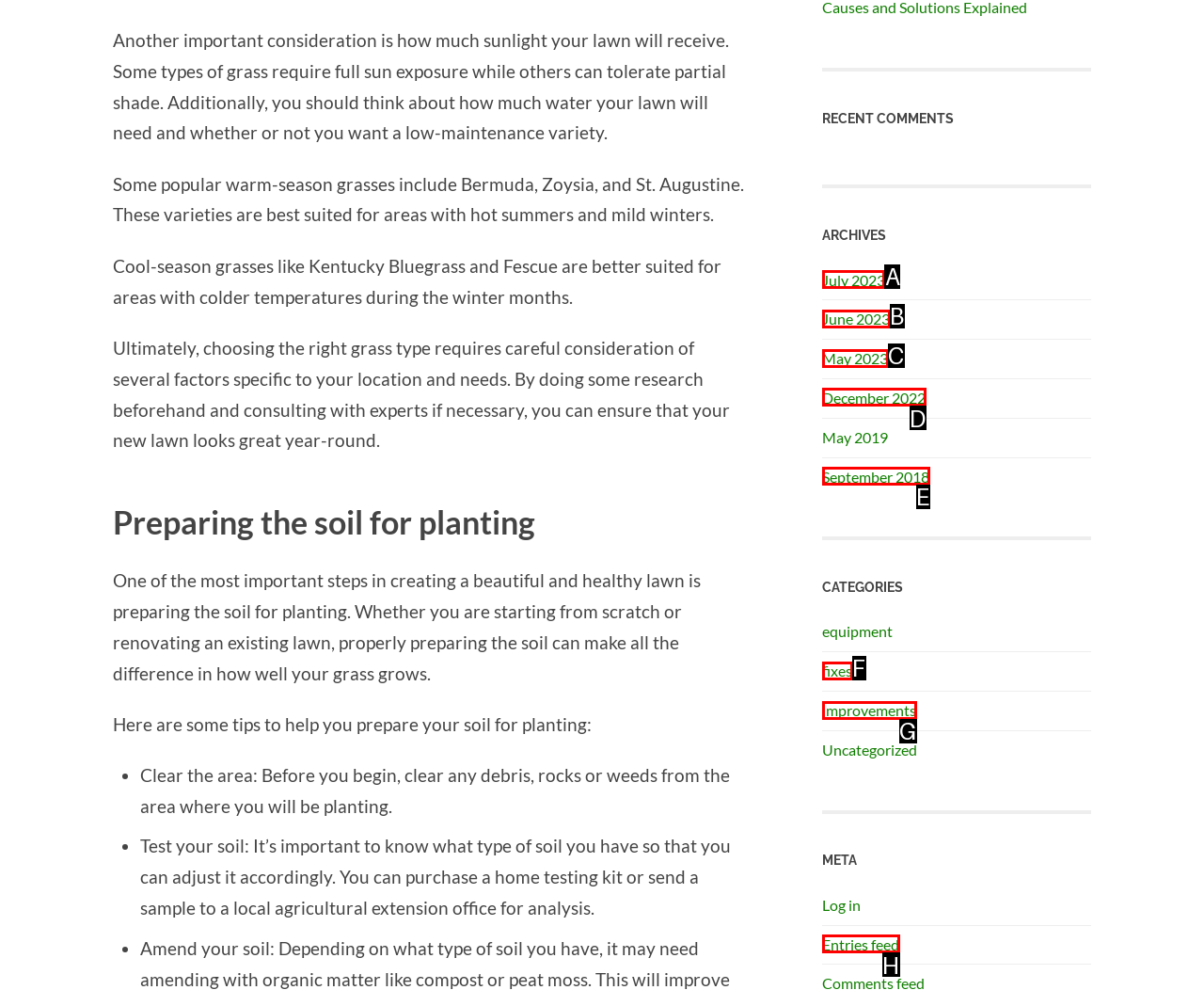Determine which HTML element I should select to execute the task: Click on 'July 2023'
Reply with the corresponding option's letter from the given choices directly.

A